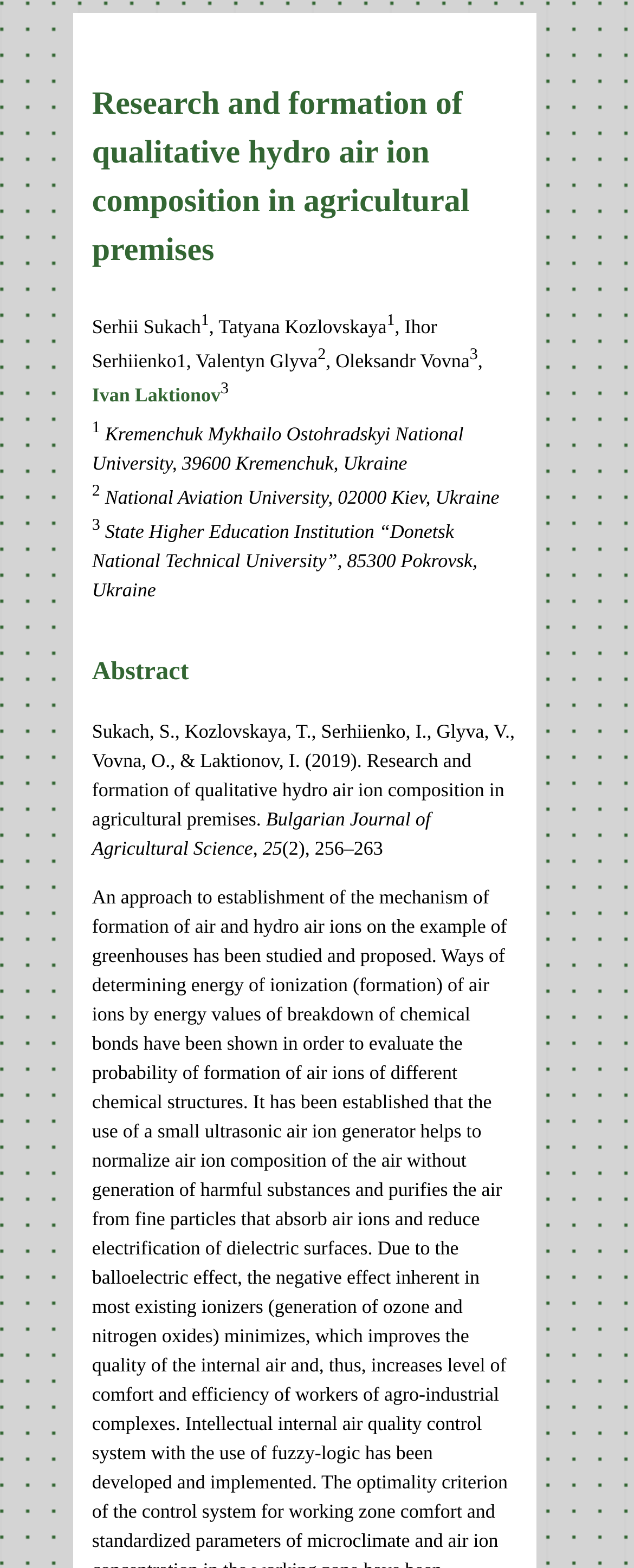In which journal was the research paper published?
Offer a detailed and full explanation in response to the question.

The journal in which the research paper was published is mentioned in the text, and it is the Bulgarian Journal of Agricultural Science, with a volume number of 25 and issue number of 2.